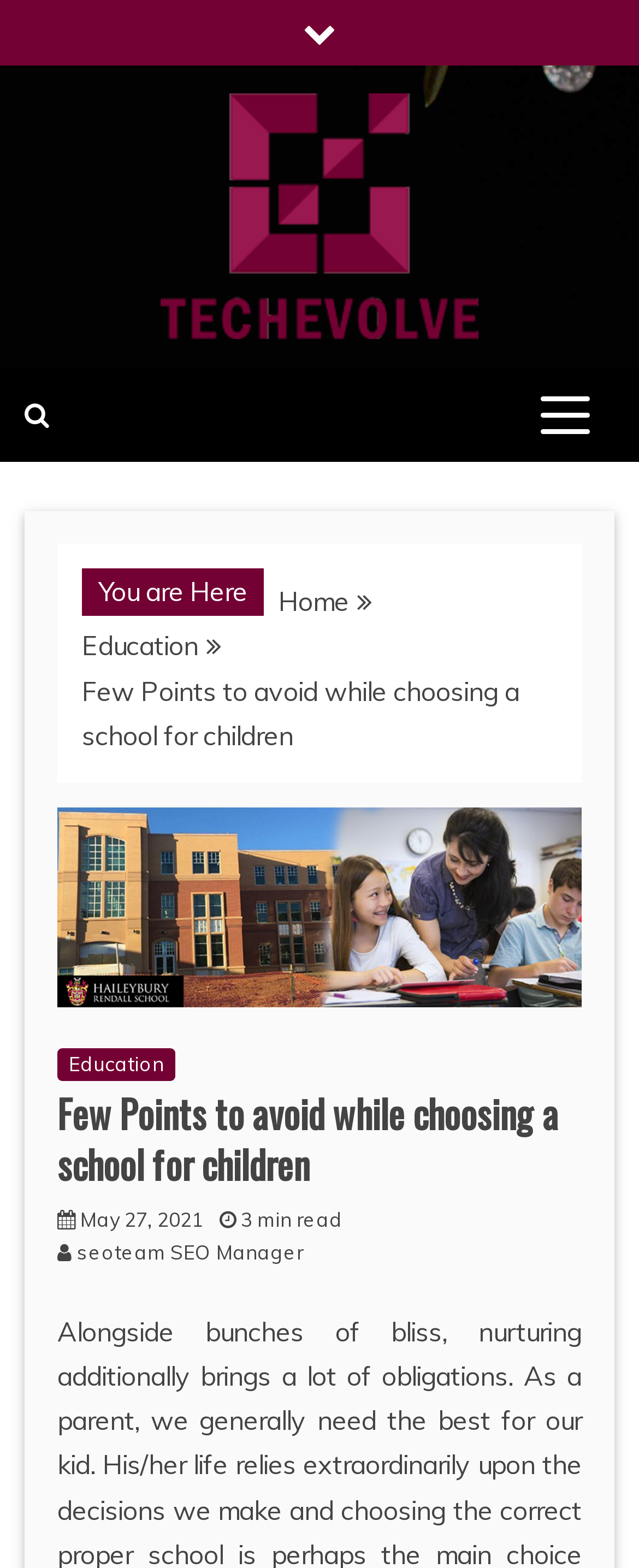Please specify the bounding box coordinates of the area that should be clicked to accomplish the following instruction: "view the image". The coordinates should consist of four float numbers between 0 and 1, i.e., [left, top, right, bottom].

[0.09, 0.515, 0.91, 0.642]